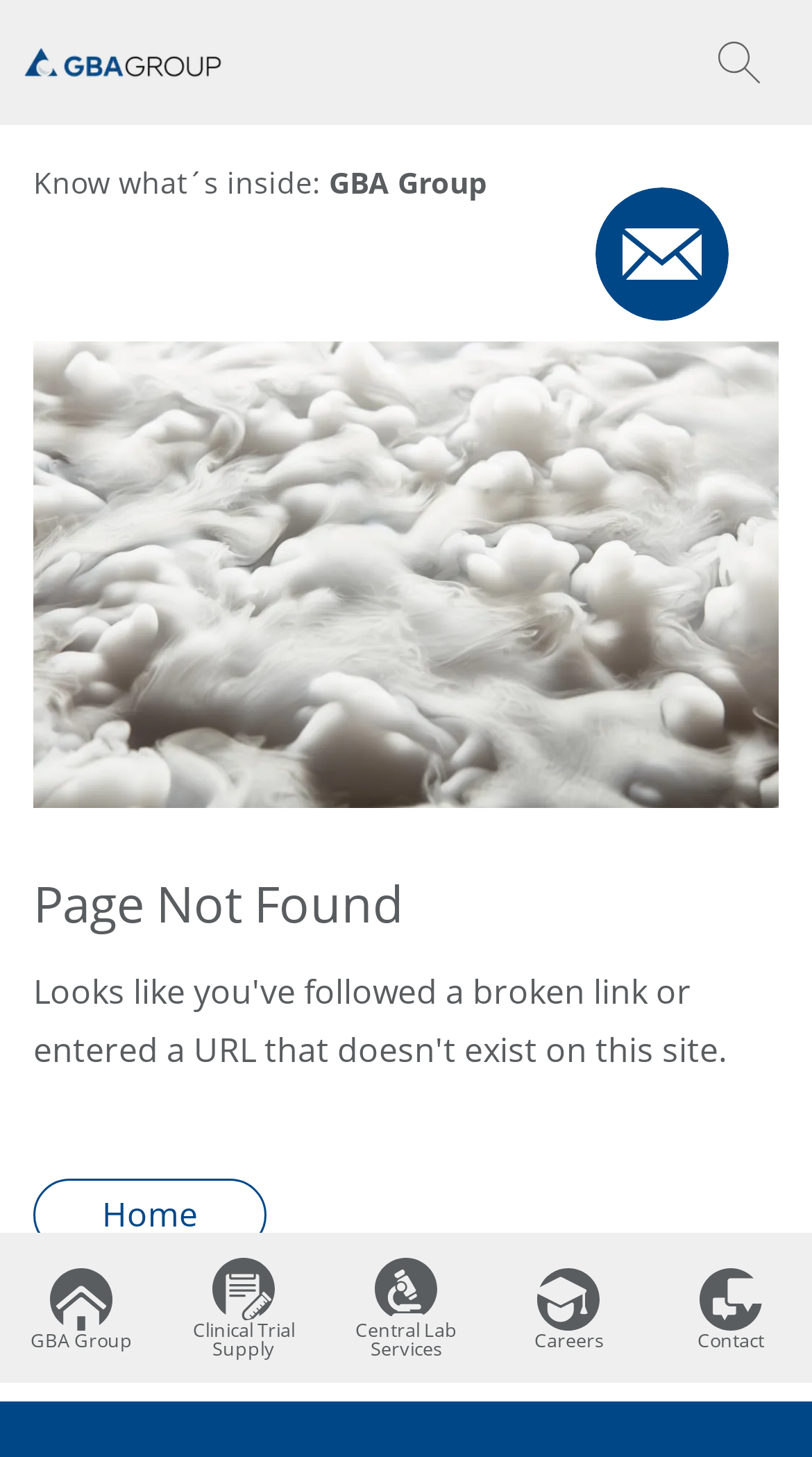How many images are there on the page?
Please answer the question with a single word or phrase, referencing the image.

9